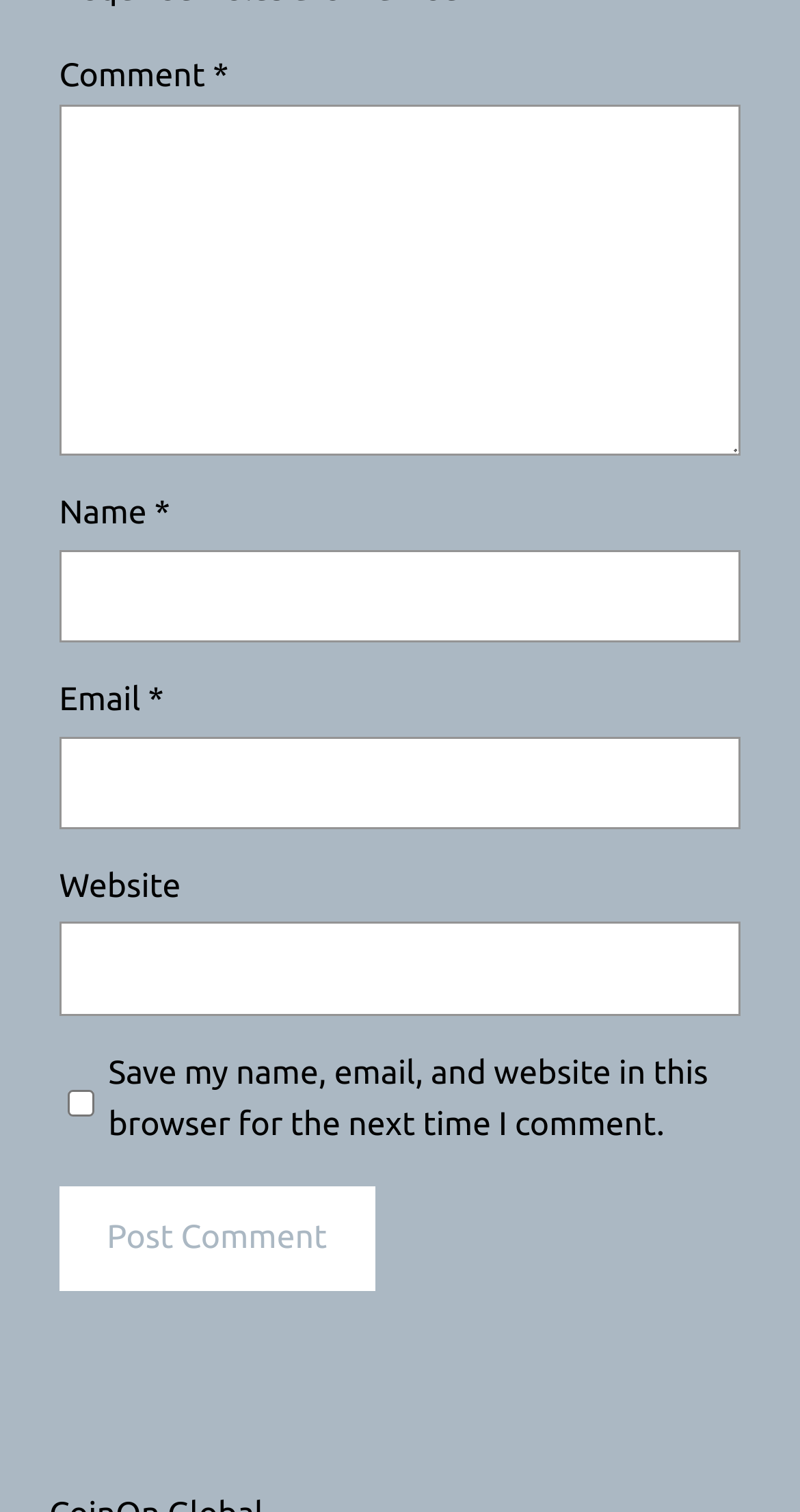Provide your answer in one word or a succinct phrase for the question: 
What is the function of the checkbox?

To save user data